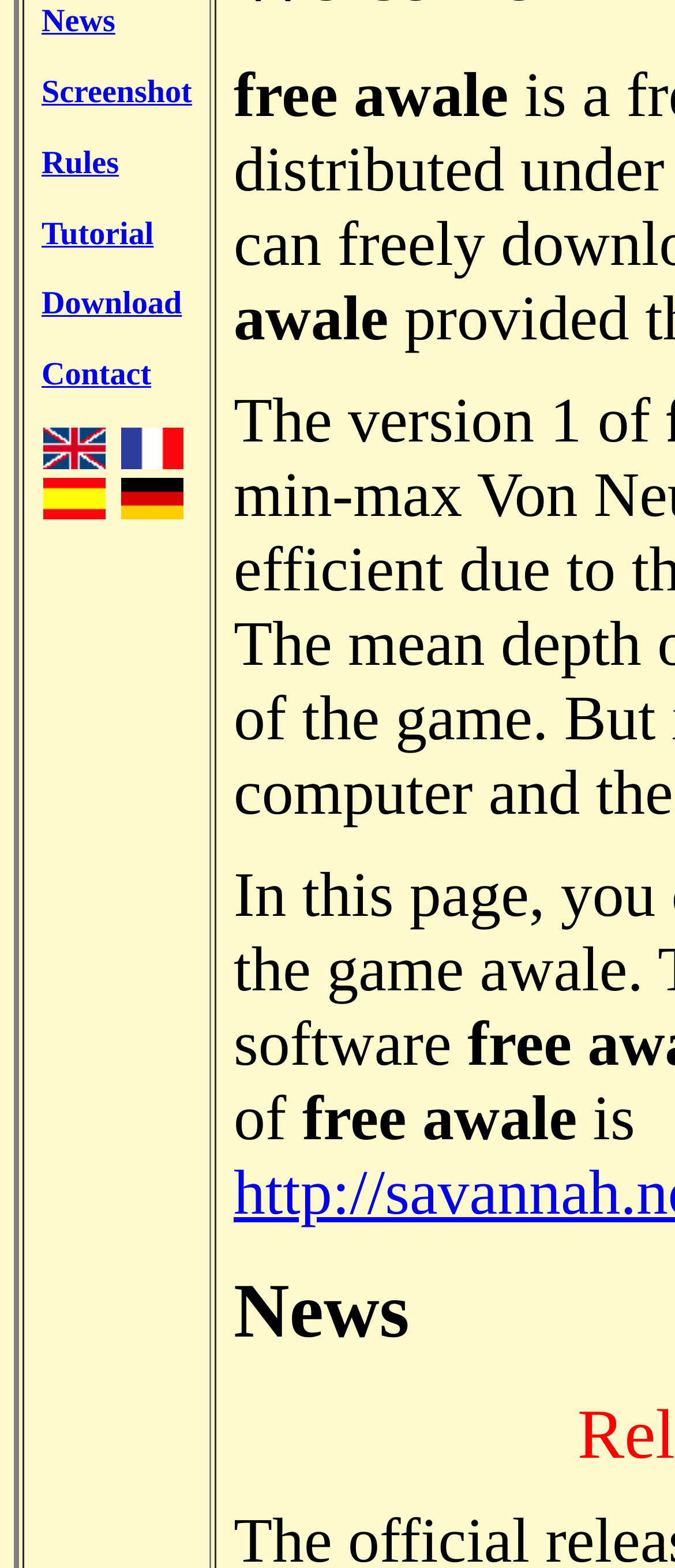Find the bounding box of the element with the following description: "Rules". The coordinates must be four float numbers between 0 and 1, formatted as [left, top, right, bottom].

[0.062, 0.093, 0.285, 0.117]